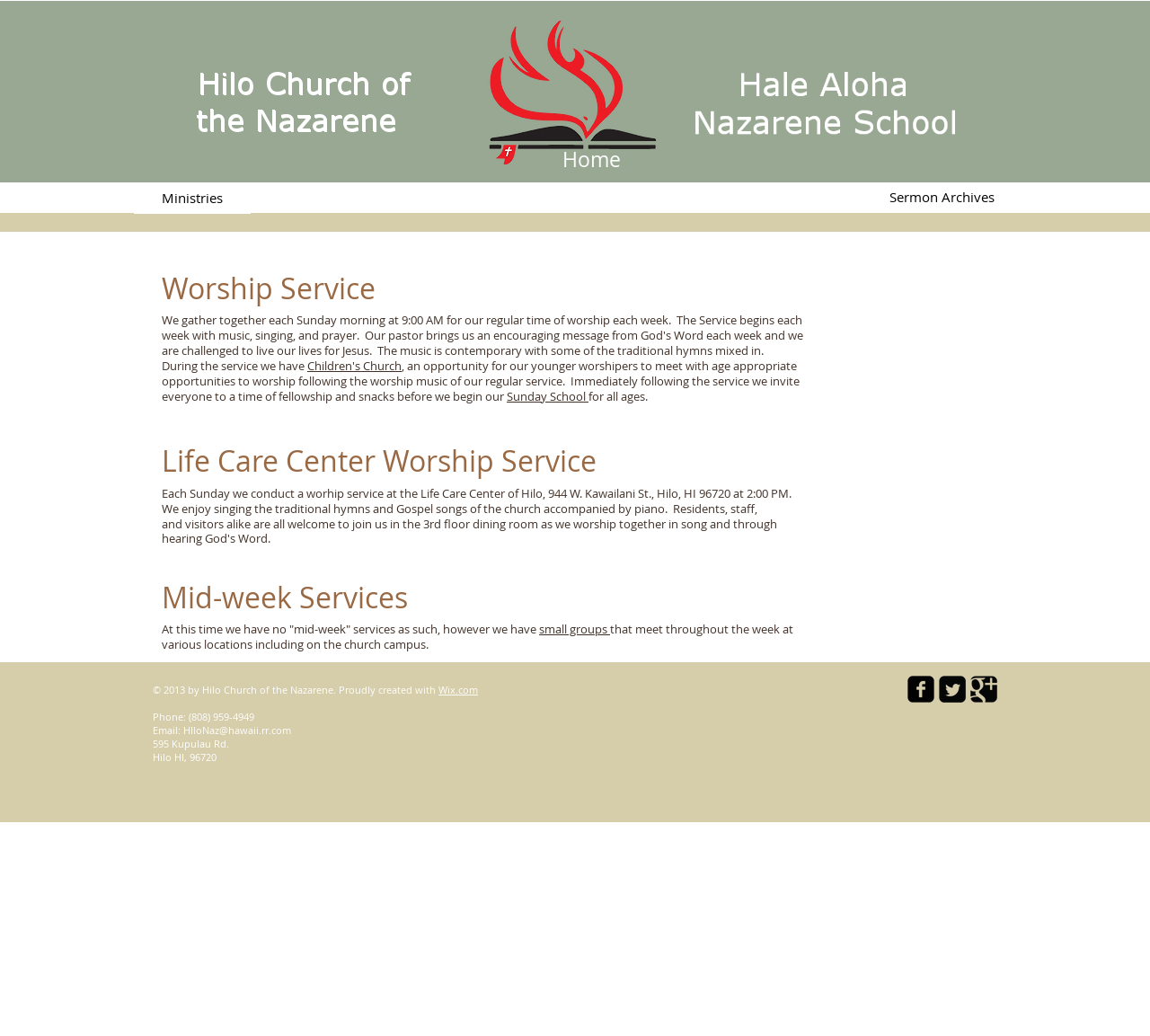Determine the bounding box coordinates of the region I should click to achieve the following instruction: "Learn more about 'Children's Church'". Ensure the bounding box coordinates are four float numbers between 0 and 1, i.e., [left, top, right, bottom].

[0.267, 0.345, 0.349, 0.361]